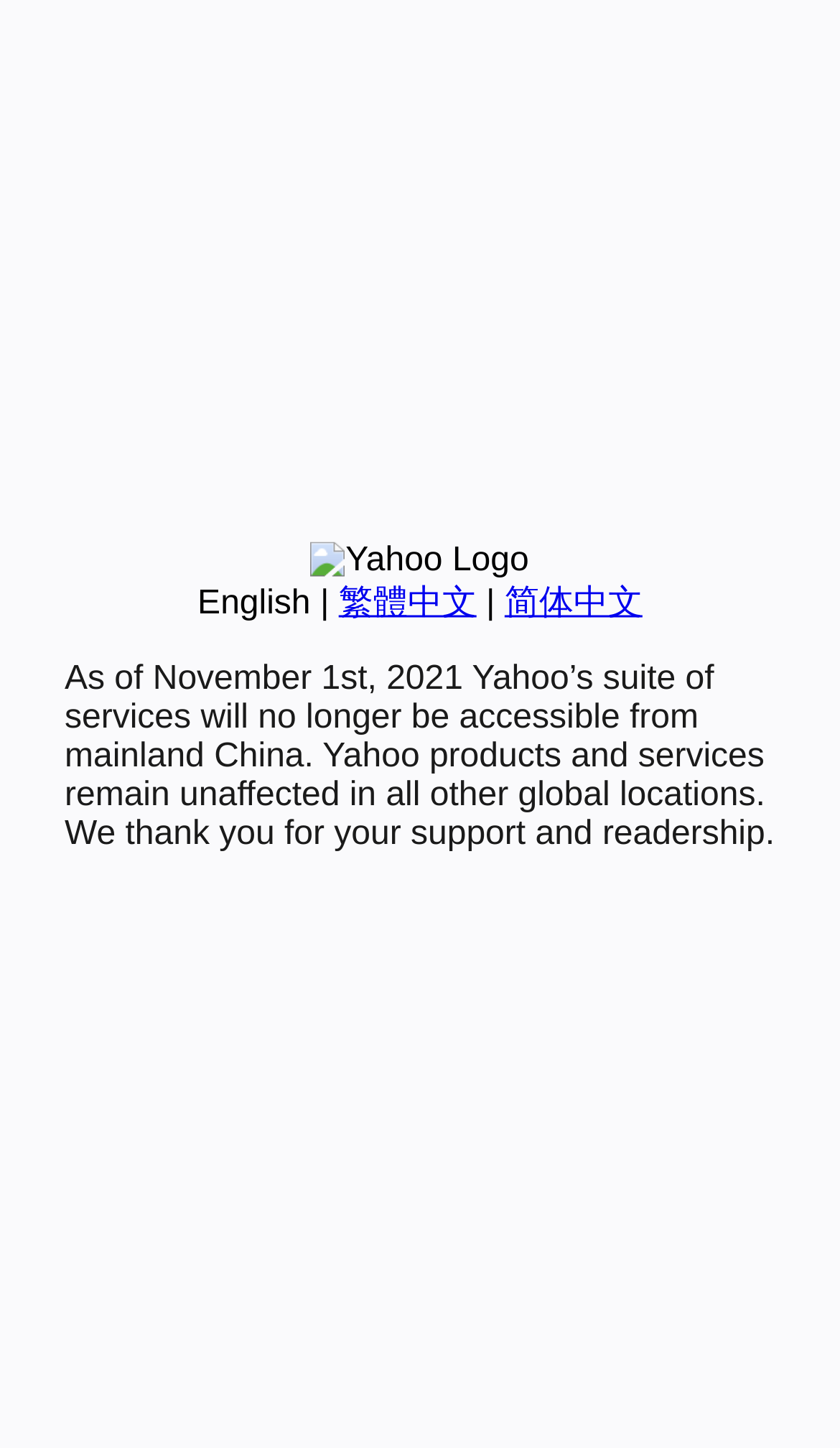Given the description Leave a Comment, predict the bounding box coordinates of the UI element. Ensure the coordinates are in the format (top-left x, top-left y, bottom-right x, bottom-right y) and all values are between 0 and 1.

None